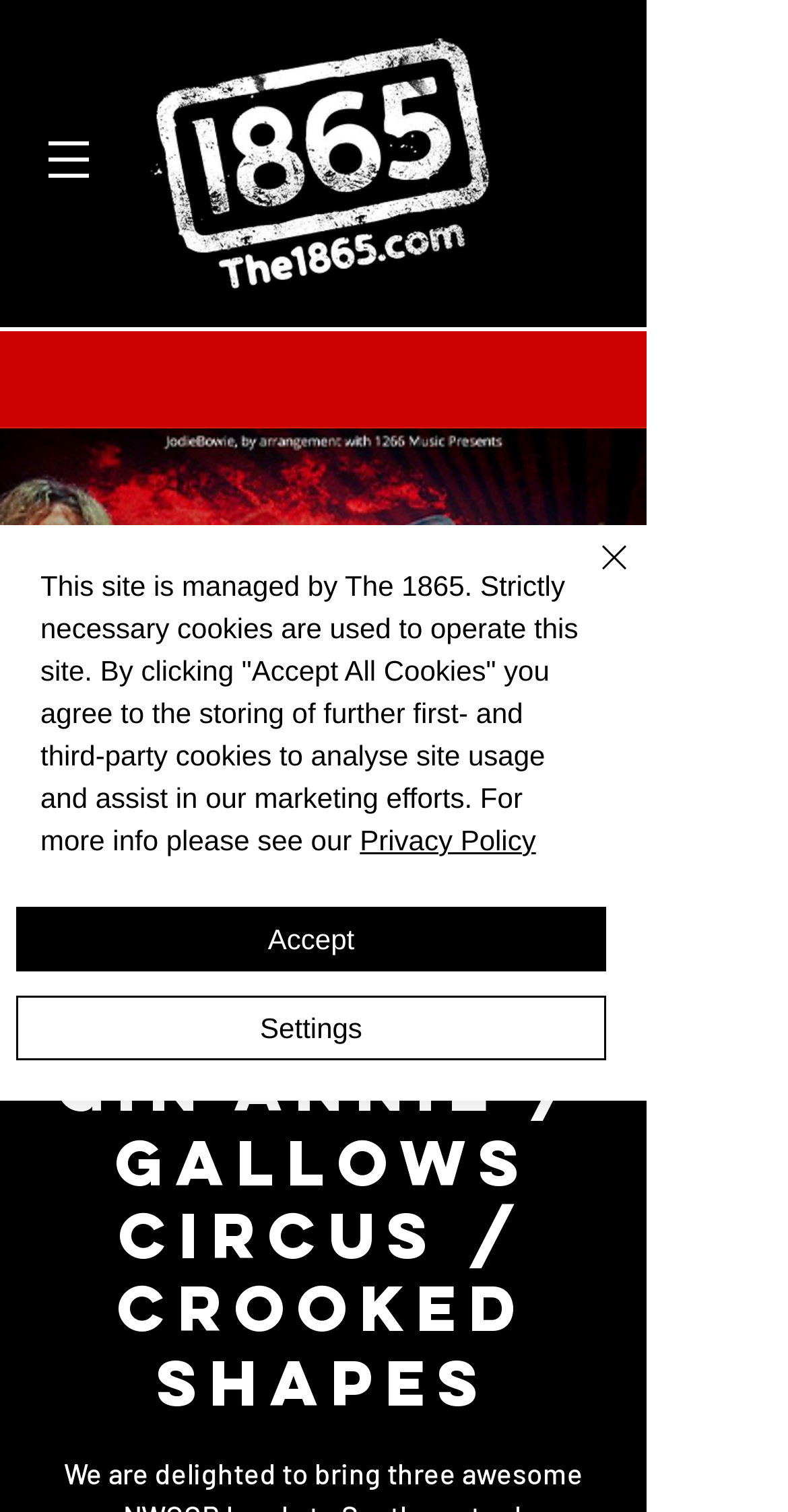For the following element description, predict the bounding box coordinates in the format (top-left x, top-left y, bottom-right x, bottom-right y). All values should be floating point numbers between 0 and 1. Description: aria-label="Close"

[0.687, 0.353, 0.81, 0.417]